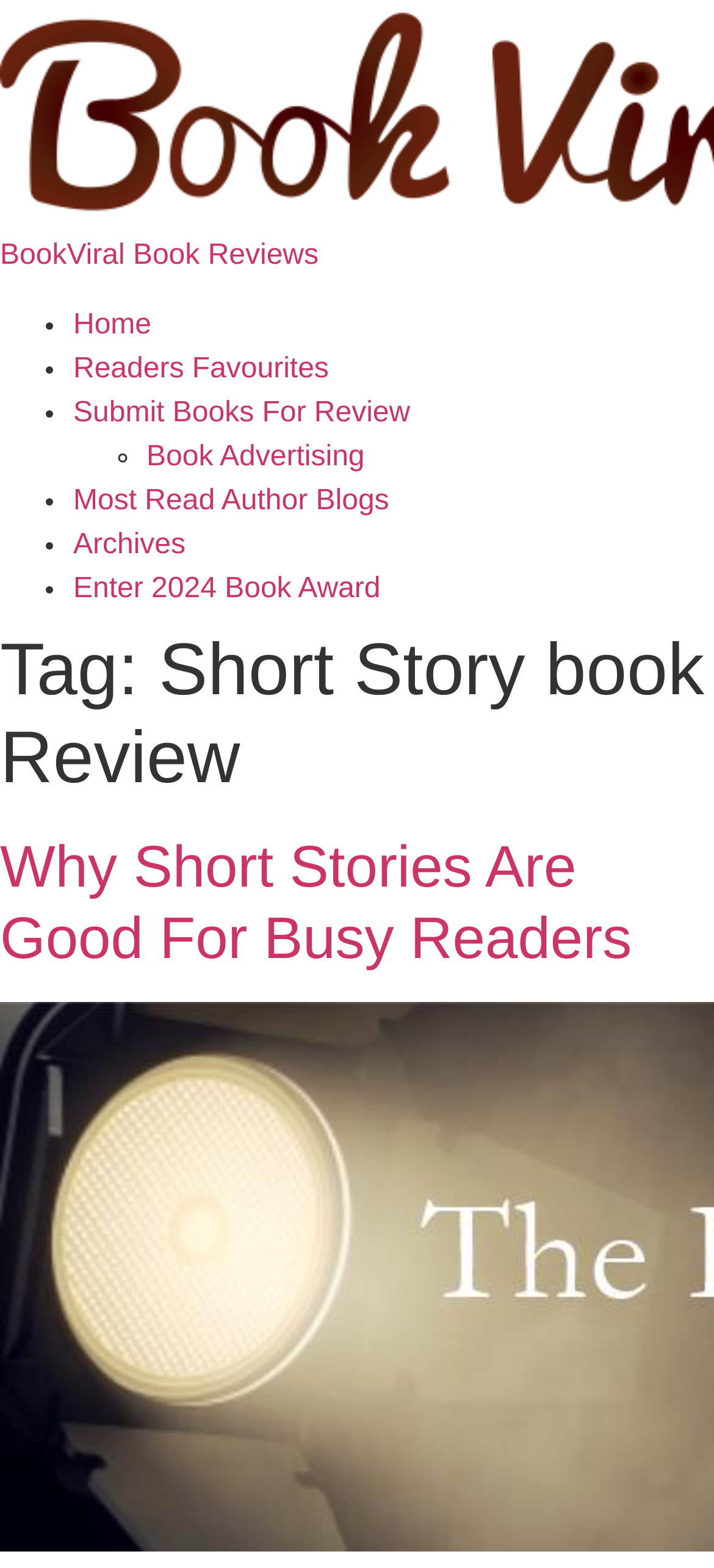Provide a one-word or short-phrase response to the question:
How many navigation links are there?

9